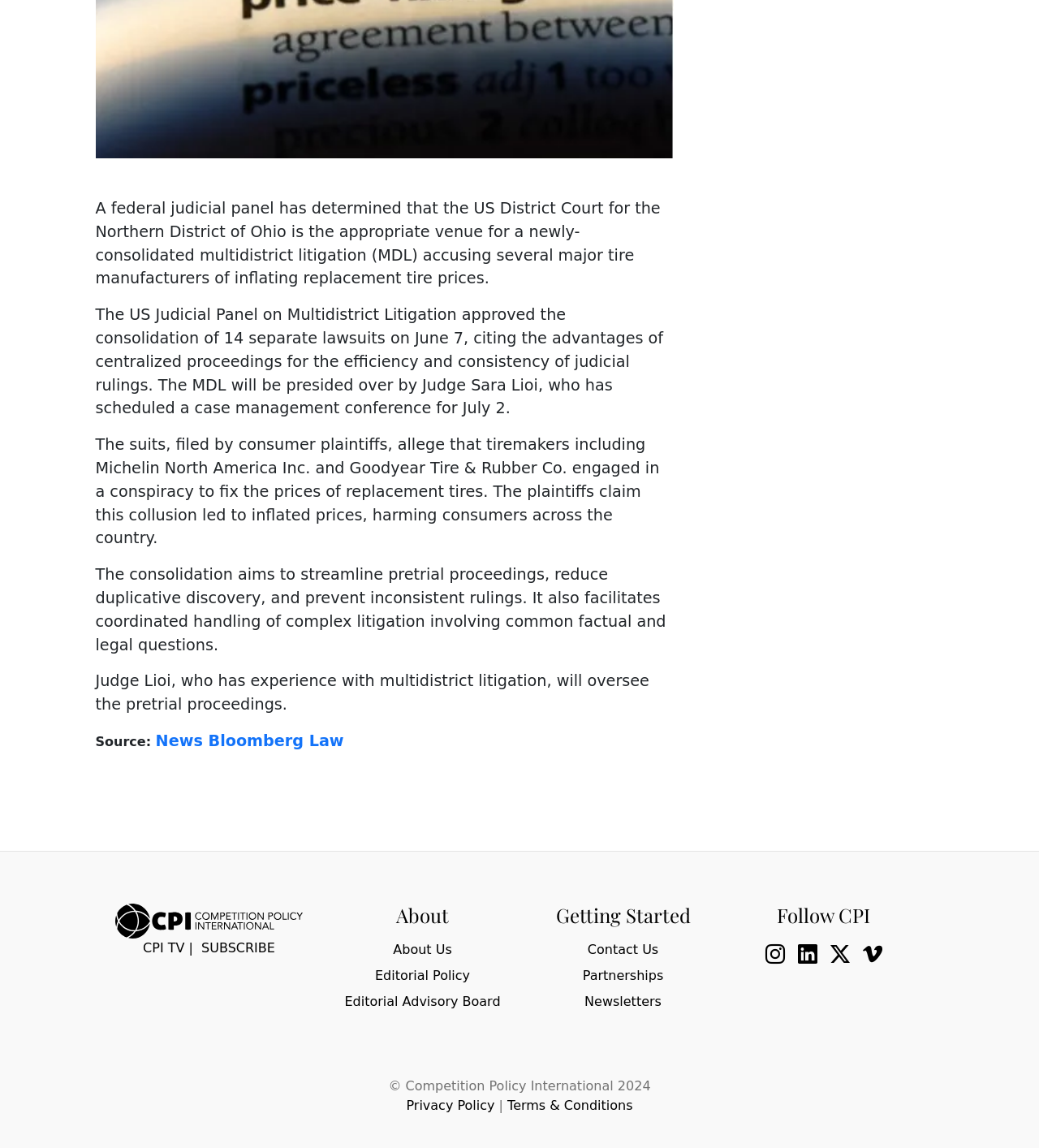Locate the bounding box coordinates of the UI element described by: "News Bloomberg Law". Provide the coordinates as four float numbers between 0 and 1, formatted as [left, top, right, bottom].

[0.15, 0.637, 0.331, 0.653]